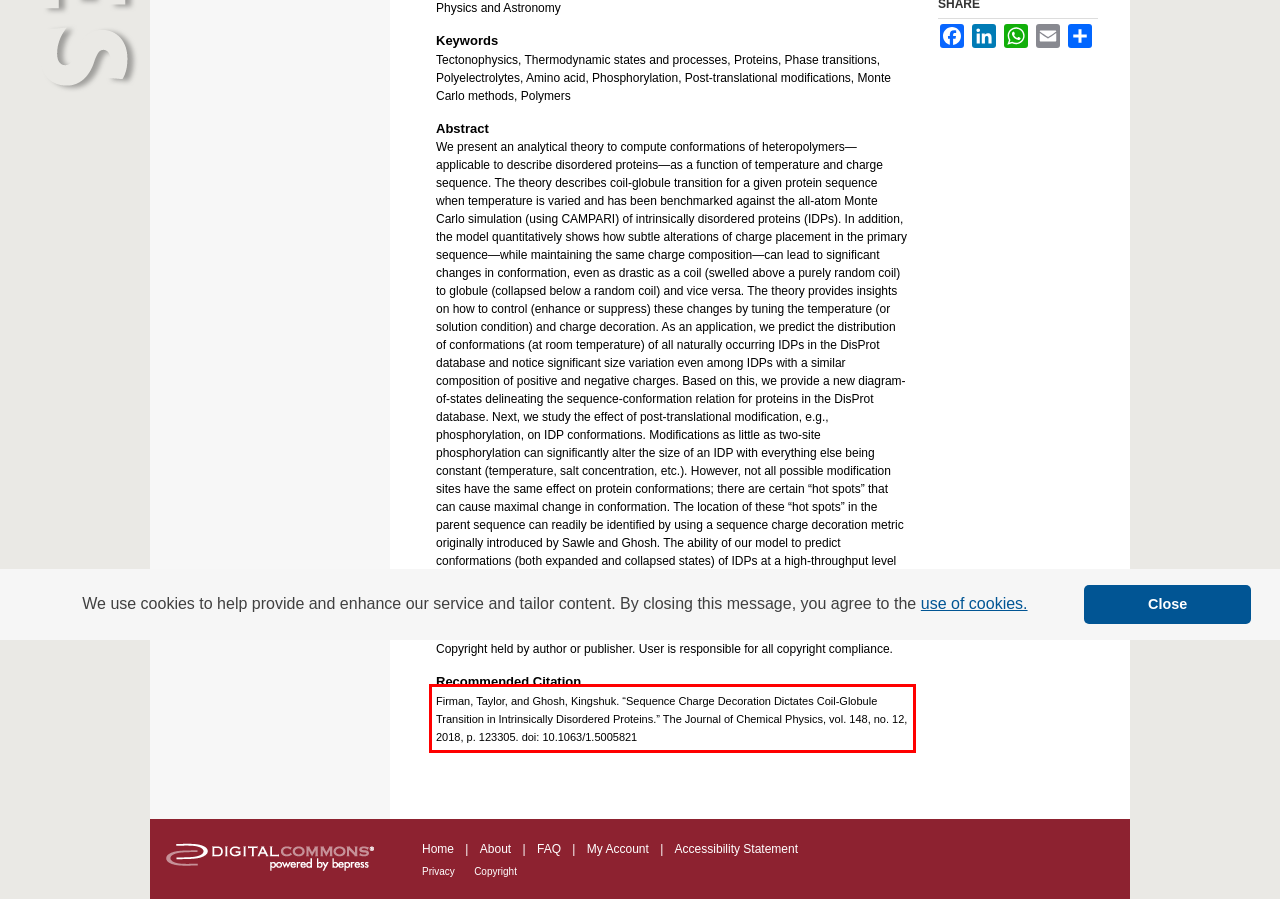From the screenshot of the webpage, locate the red bounding box and extract the text contained within that area.

Firman, Taylor, and Ghosh, Kingshuk. “Sequence Charge Decoration Dictates Coil-Globule Transition in Intrinsically Disordered Proteins.” The Journal of Chemical Physics, vol. 148, no. 12, 2018, p. 123305. doi: 10.1063/1.5005821